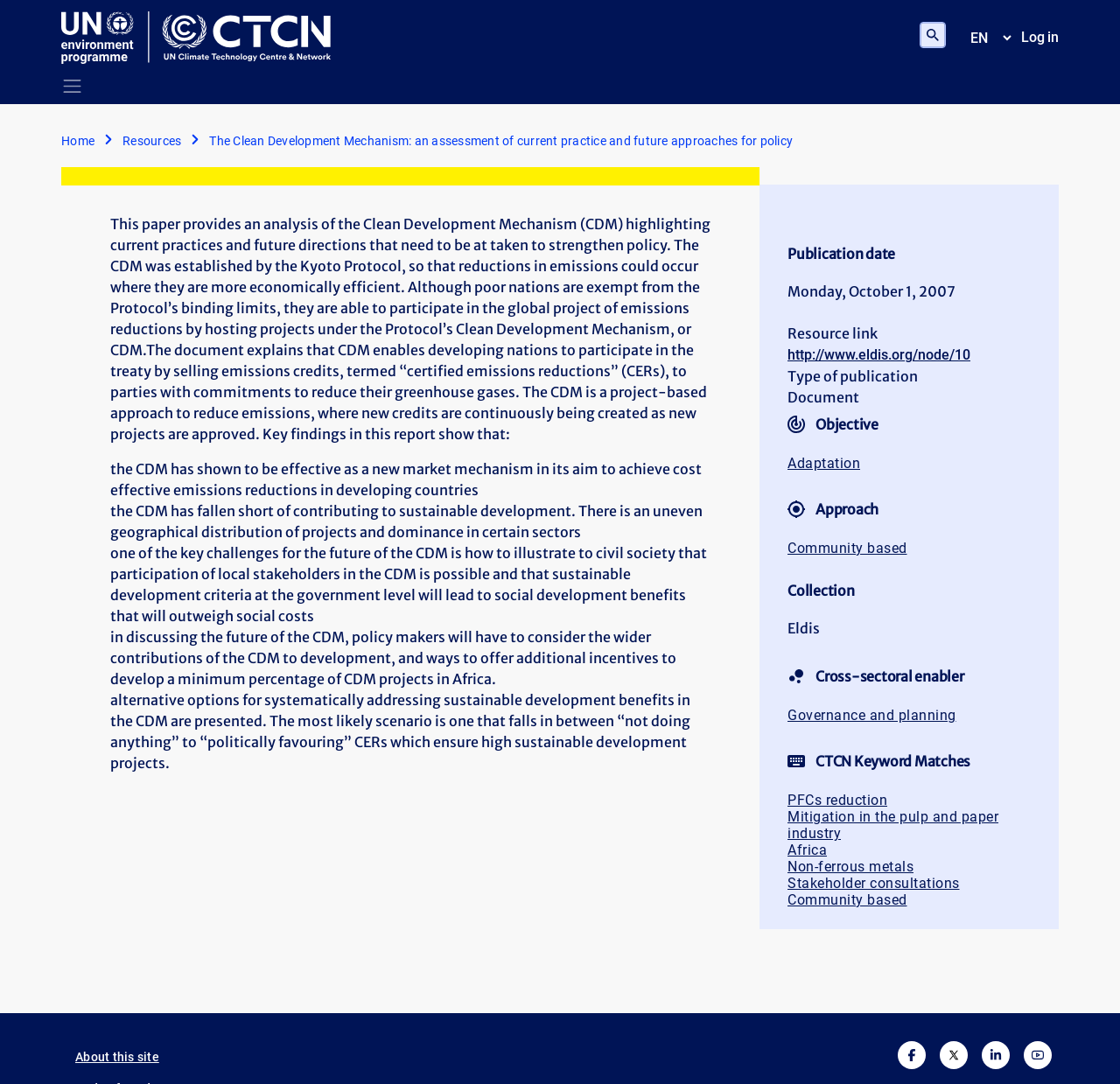What is the objective of this publication?
Use the screenshot to answer the question with a single word or phrase.

Adaptation